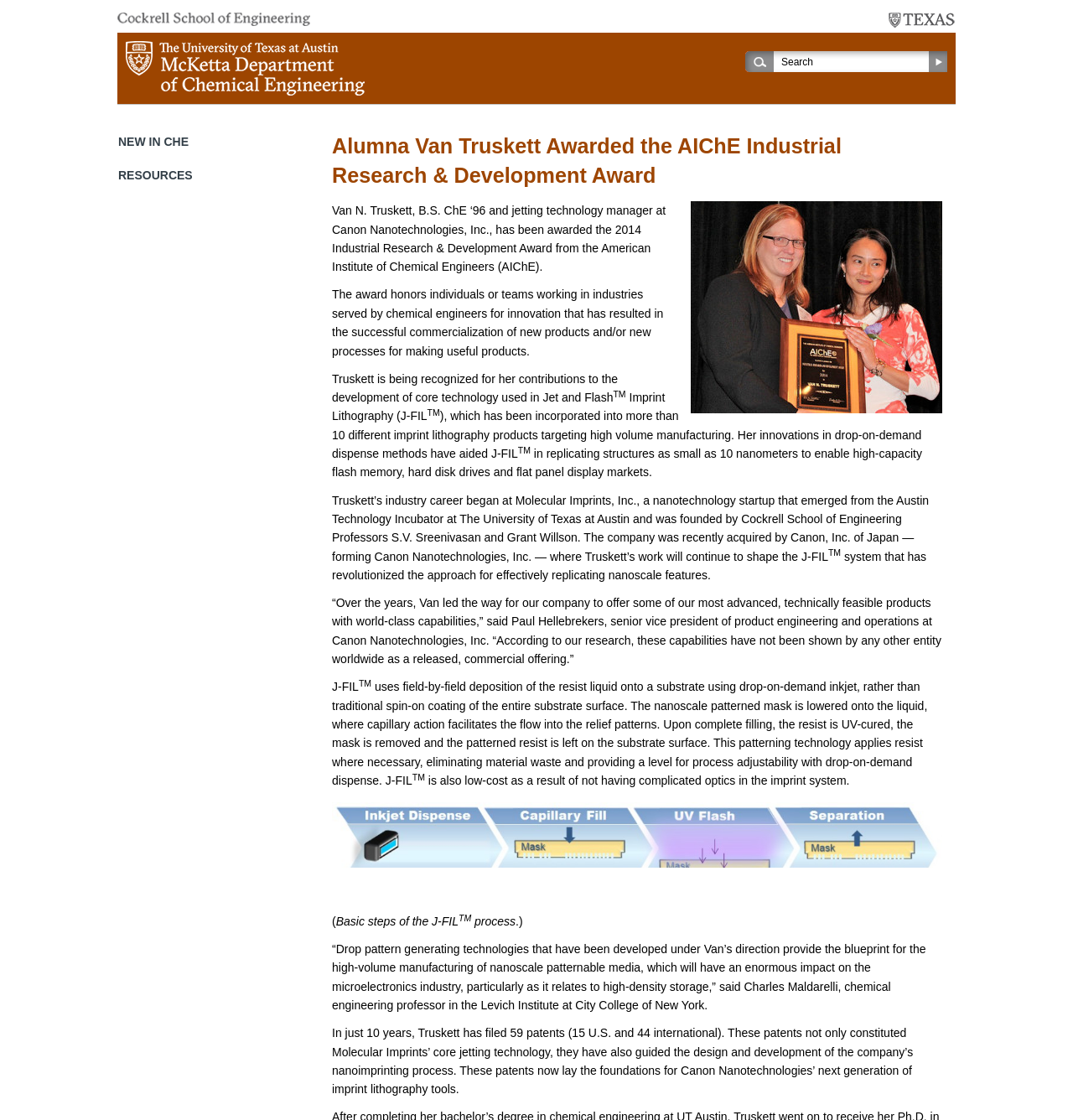What is the name of the university where Truskett earned her B.S. degree?
Using the information from the image, provide a comprehensive answer to the question.

The answer can be found in the first paragraph of the webpage, which states that 'Van N. Truskett, B.S. ChE ‘96 and jetting technology manager at Canon Nanotechnologies, Inc., has been awarded the 2014 Industrial Research & Development Award from the American Institute of Chemical Engineers (AIChE).'